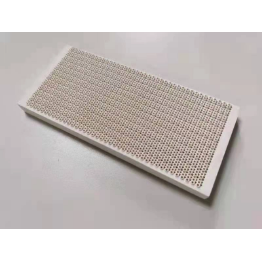What is the focus of the manufacturer?
From the screenshot, provide a brief answer in one word or phrase.

Quality and reliable performance